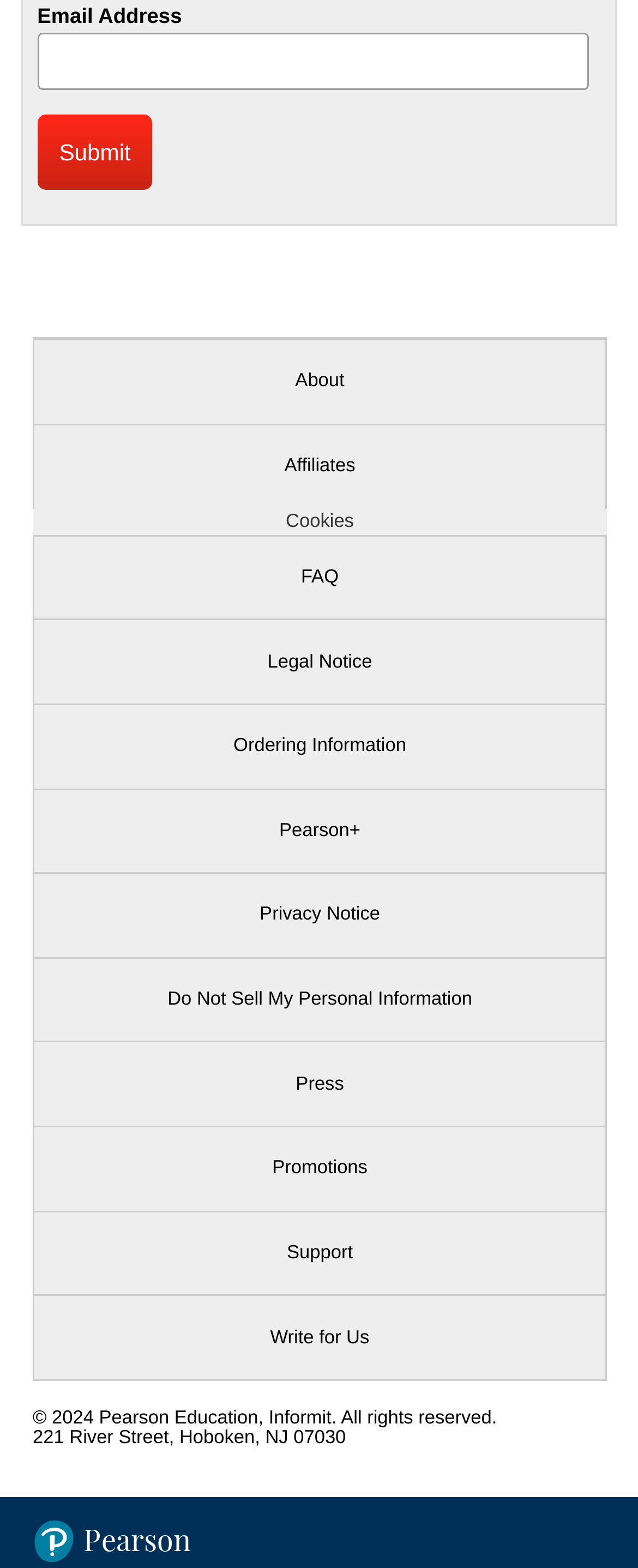How many links are available in the webpage?
Answer briefly with a single word or phrase based on the image.

13